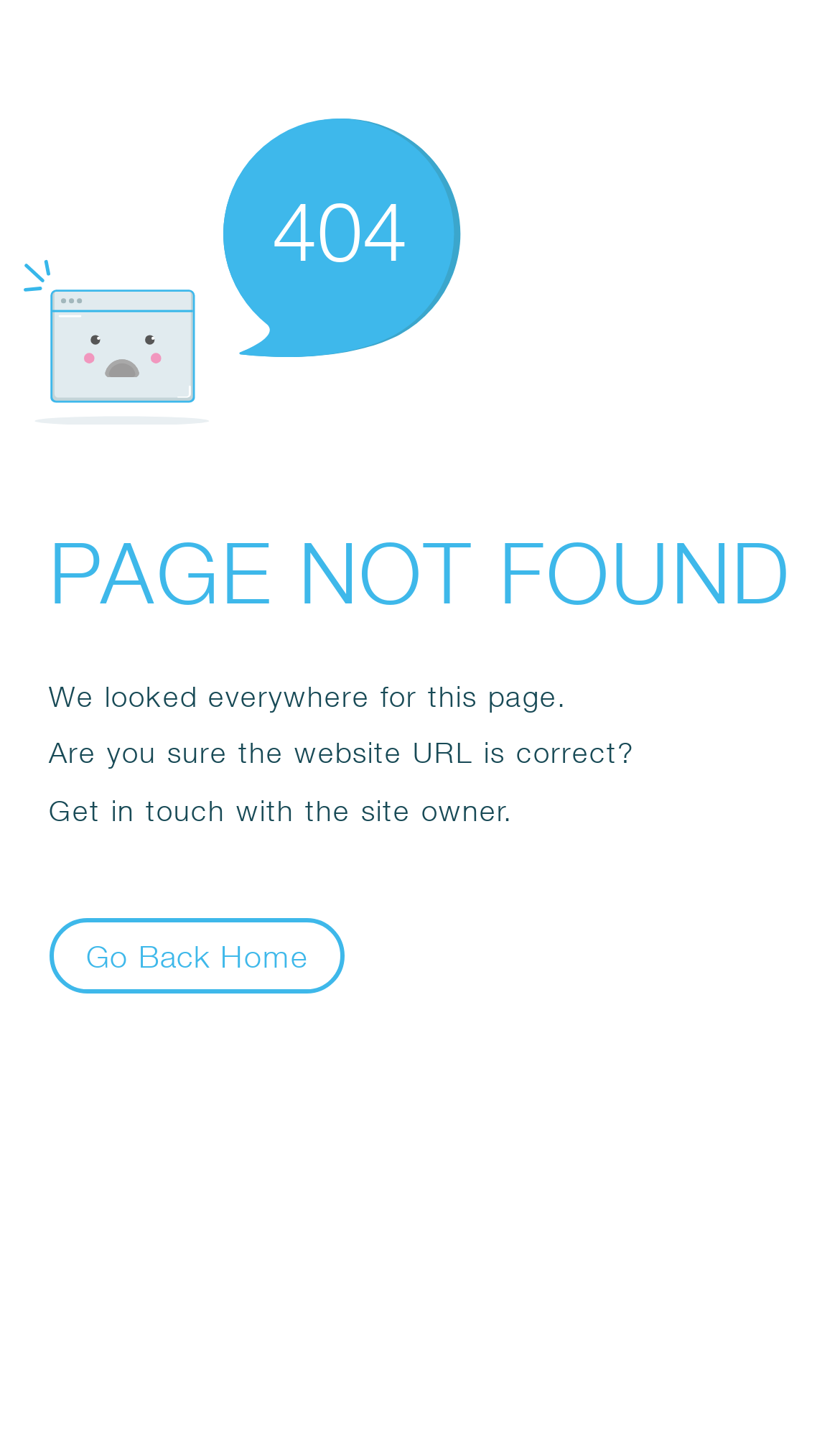Utilize the details in the image to give a detailed response to the question: What is the user advised to check?

The static text 'Are you sure the website URL is correct?' is displayed, advising the user to check if the website URL is correct, implying that the issue might be due to an incorrect URL.